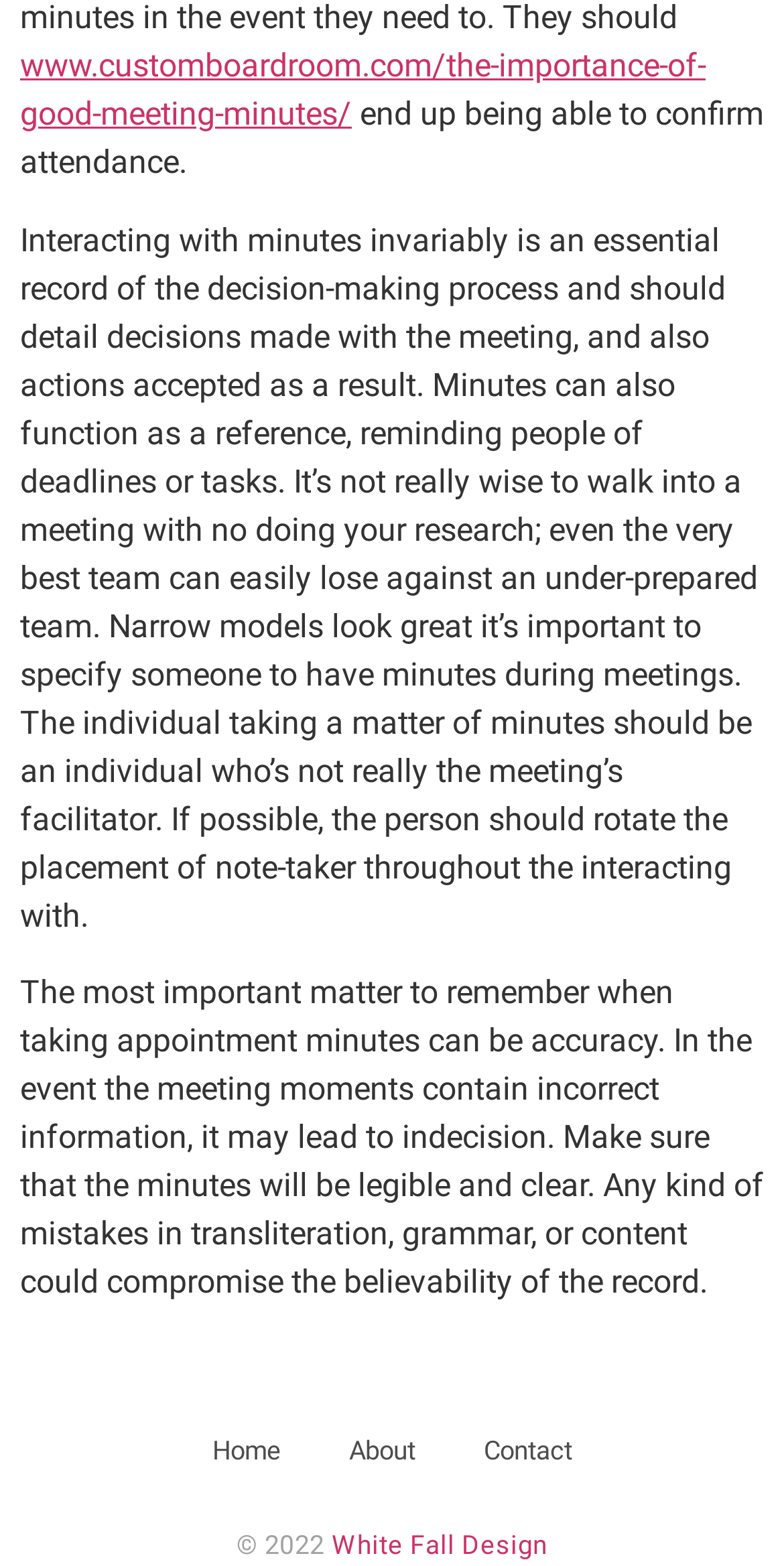Please provide a one-word or phrase answer to the question: 
What is the copyright year of the website?

2022